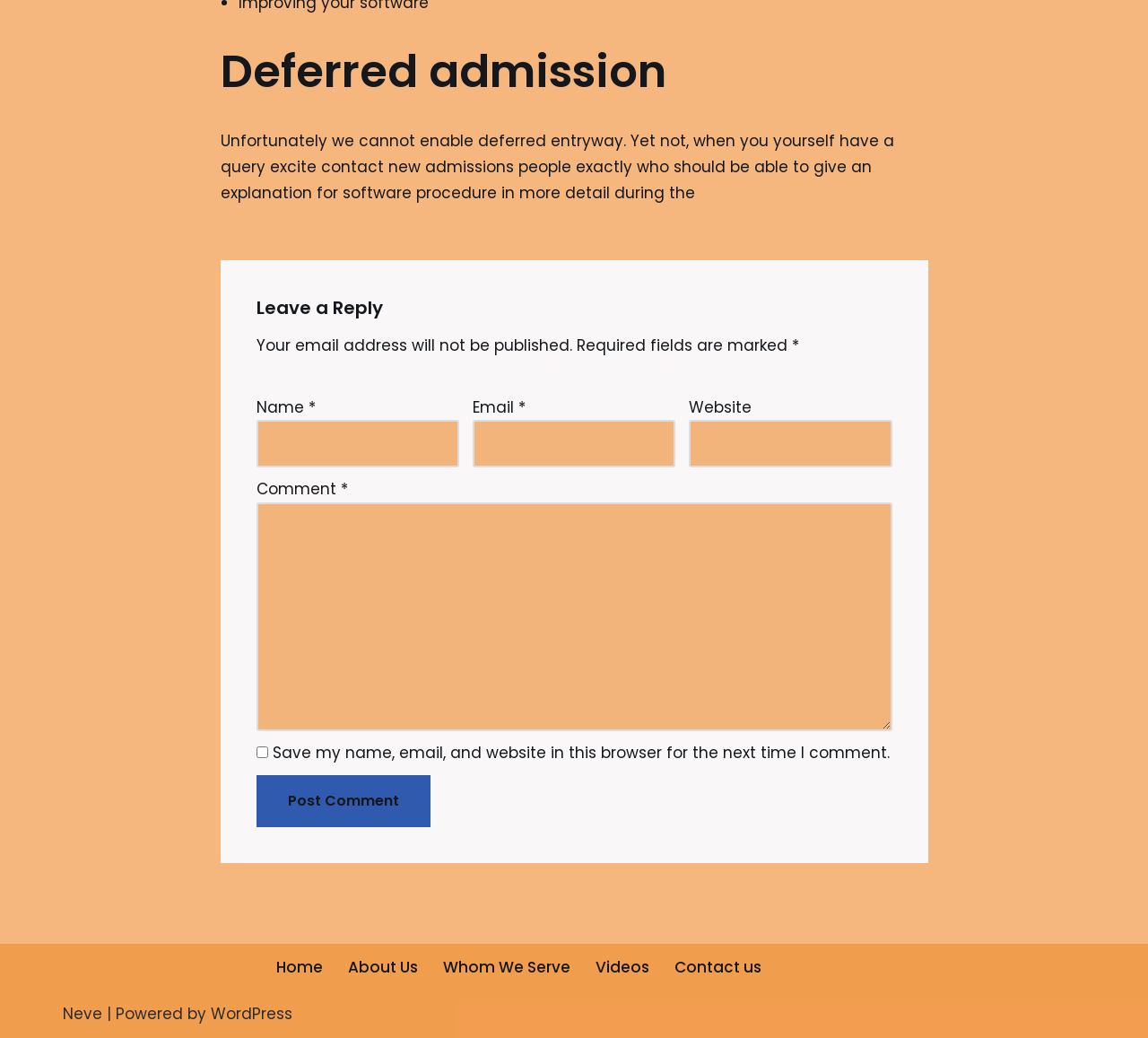Respond to the following question with a brief word or phrase:
What is the topic of the webpage?

Deferred admission